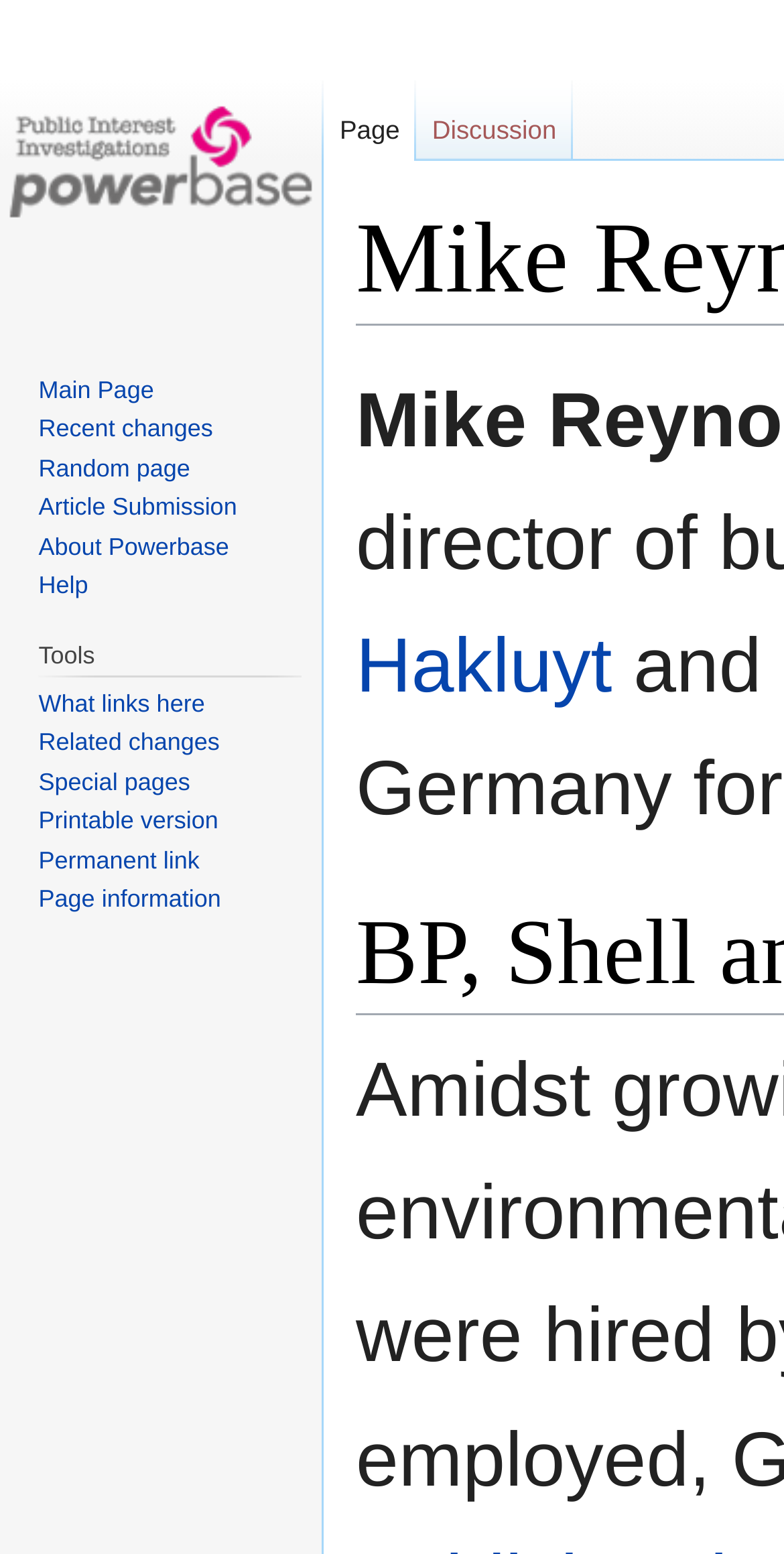Please specify the bounding box coordinates of the region to click in order to perform the following instruction: "visit the main page".

[0.0, 0.0, 0.41, 0.207]